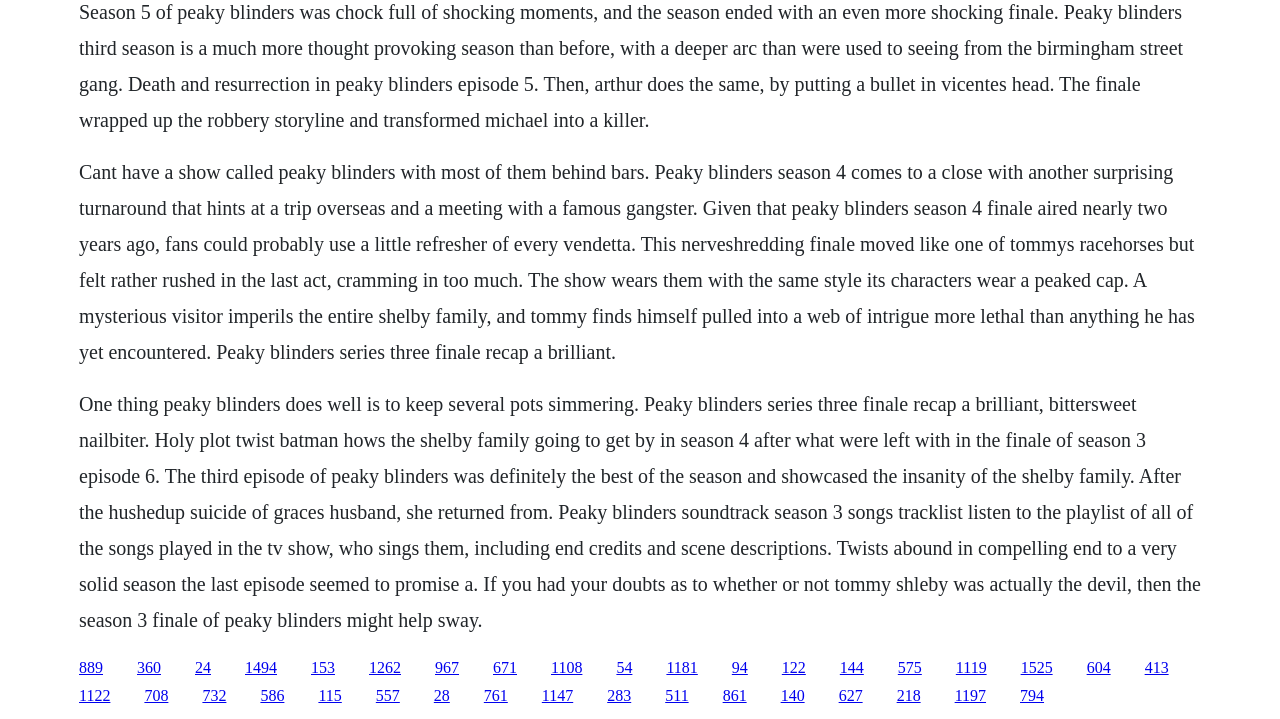Identify the bounding box coordinates necessary to click and complete the given instruction: "Click on the link to discover more about Peaky Blinders".

[0.701, 0.916, 0.72, 0.94]